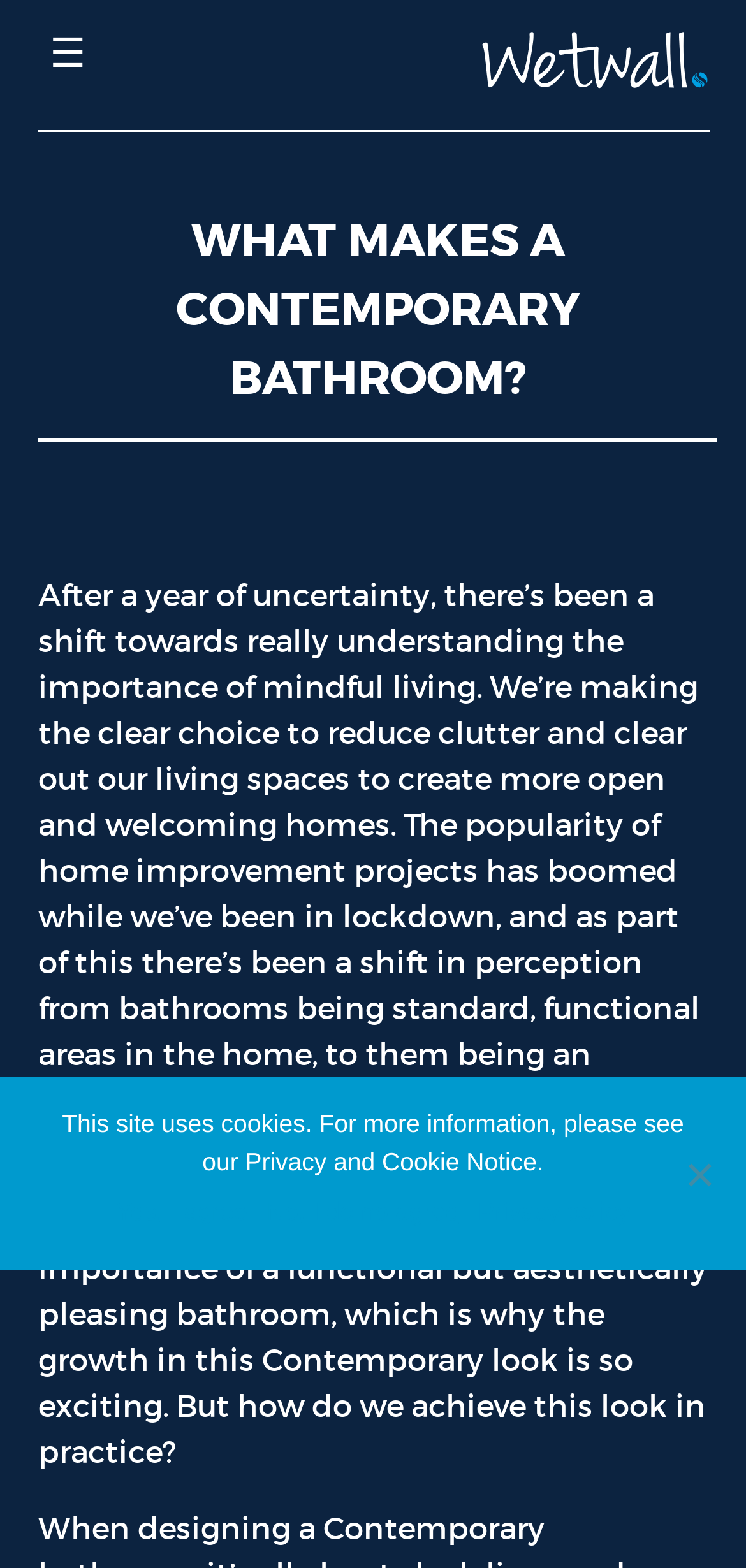Identify the bounding box of the UI element that matches this description: "What links here".

None